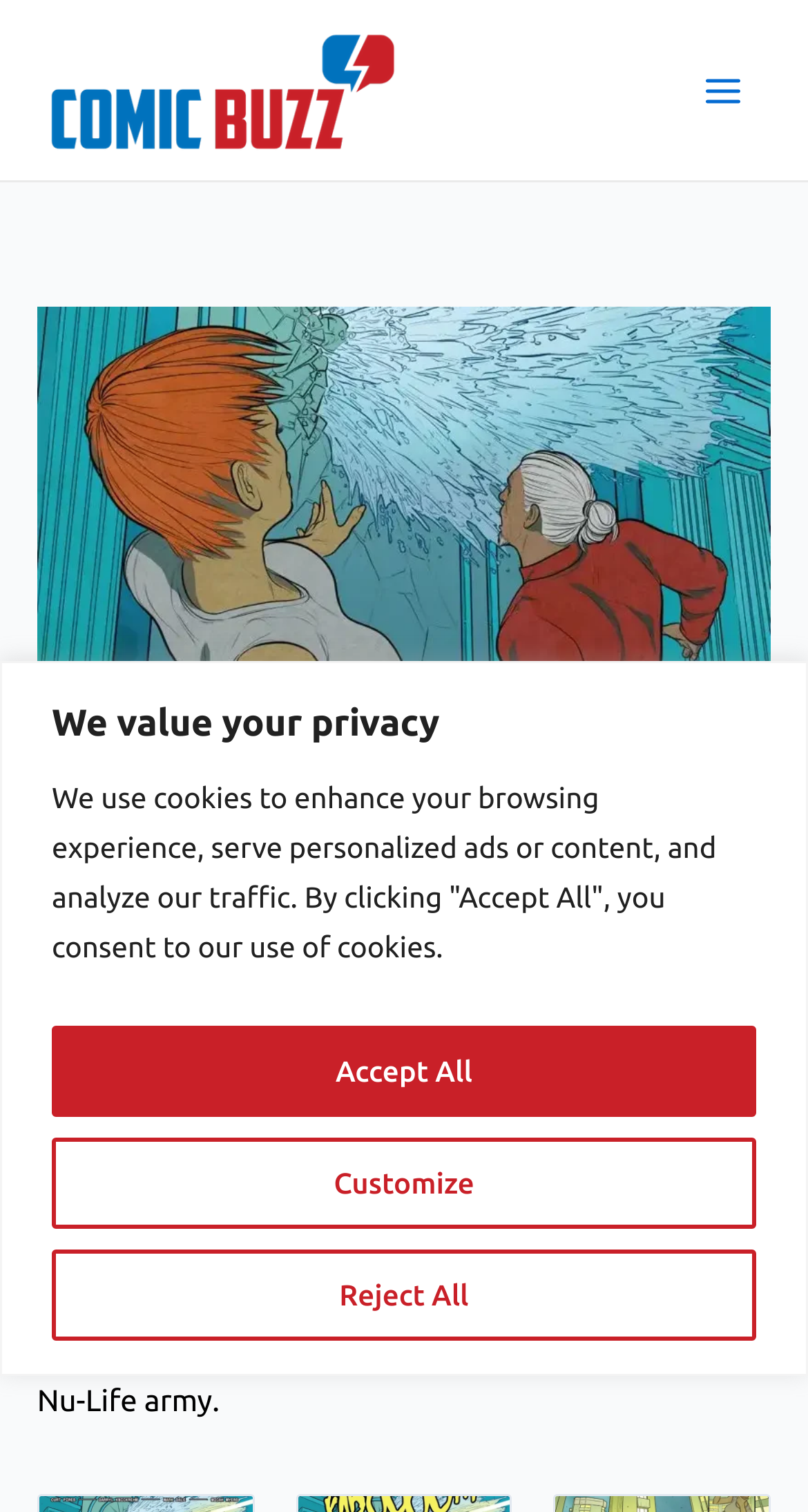Give a comprehensive overview of the webpage, including key elements.

The webpage is about a comic book preview, specifically "Simulation Theory #4 Preview". At the top of the page, there is a banner with a privacy policy message, which includes three buttons: "Customize", "Reject All", and "Accept All". Below this banner, there is a link to "ComicBuzz" accompanied by a small image of the ComicBuzz logo.

On the top right corner, there is a button labeled "Main Menu" with an icon next to it. The main content of the page is an image preview of the comic book, which takes up most of the page. Above the image, there is a heading that reads "Simulation Theory #4 Preview". Below the image, there are several lines of text that provide information about the comic book. The text includes the writer and artist credits, the release date, and a brief summary of the issue's plot.

The plot summary is divided into two paragraphs. The first paragraph is a single sentence that reads "The Battle Of New Atlantis." The second paragraph is a longer sentence that describes the action in the issue, stating that "Ash and her new allies try and fight off Rez and the Nu-Life army." Overall, the page is focused on providing a preview of the comic book, with a prominent image and brief text descriptions.